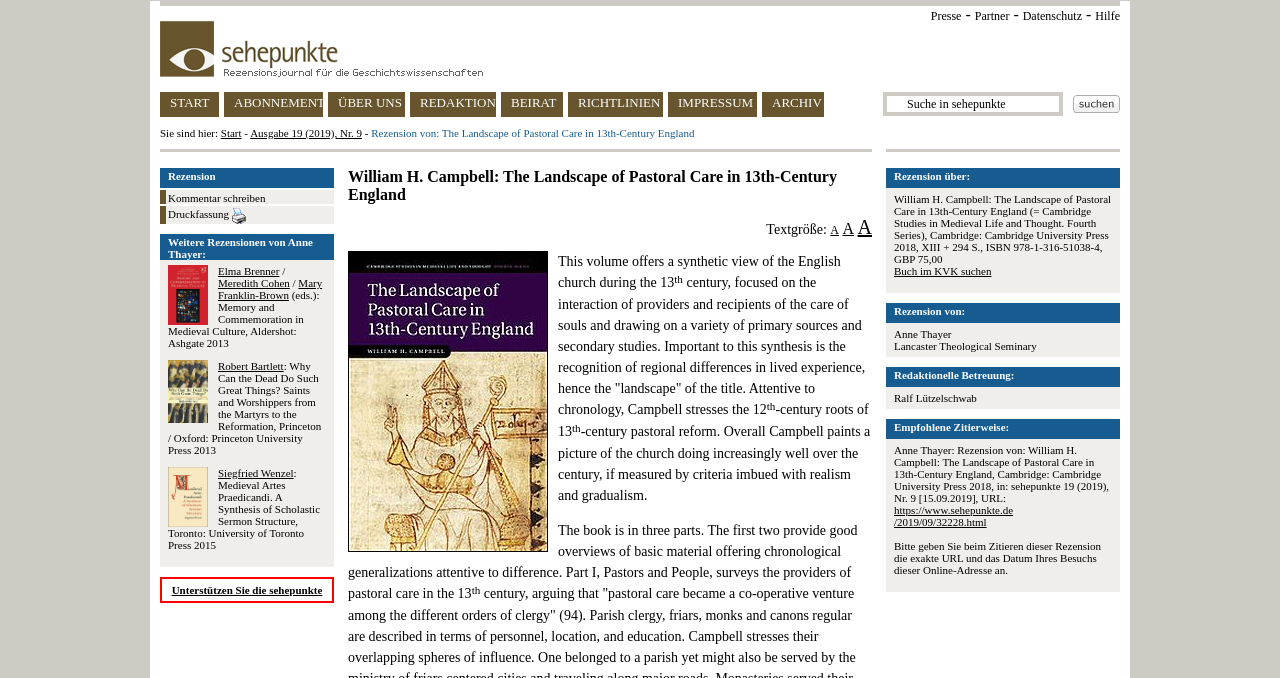Please identify the bounding box coordinates of the region to click in order to complete the given instruction: "Write a comment". The coordinates should be four float numbers between 0 and 1, i.e., [left, top, right, bottom].

[0.13, 0.28, 0.261, 0.301]